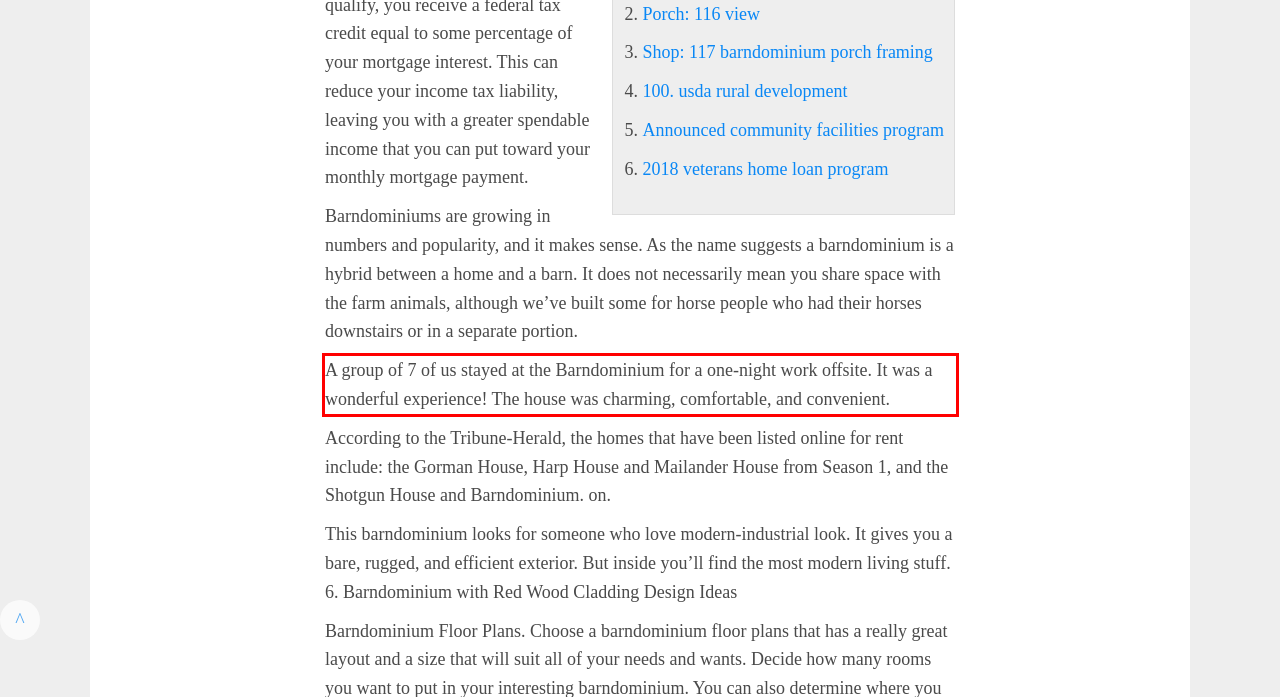There is a screenshot of a webpage with a red bounding box around a UI element. Please use OCR to extract the text within the red bounding box.

A group of 7 of us stayed at the Barndominium for a one-night work offsite. It was a wonderful experience! The house was charming, comfortable, and convenient.